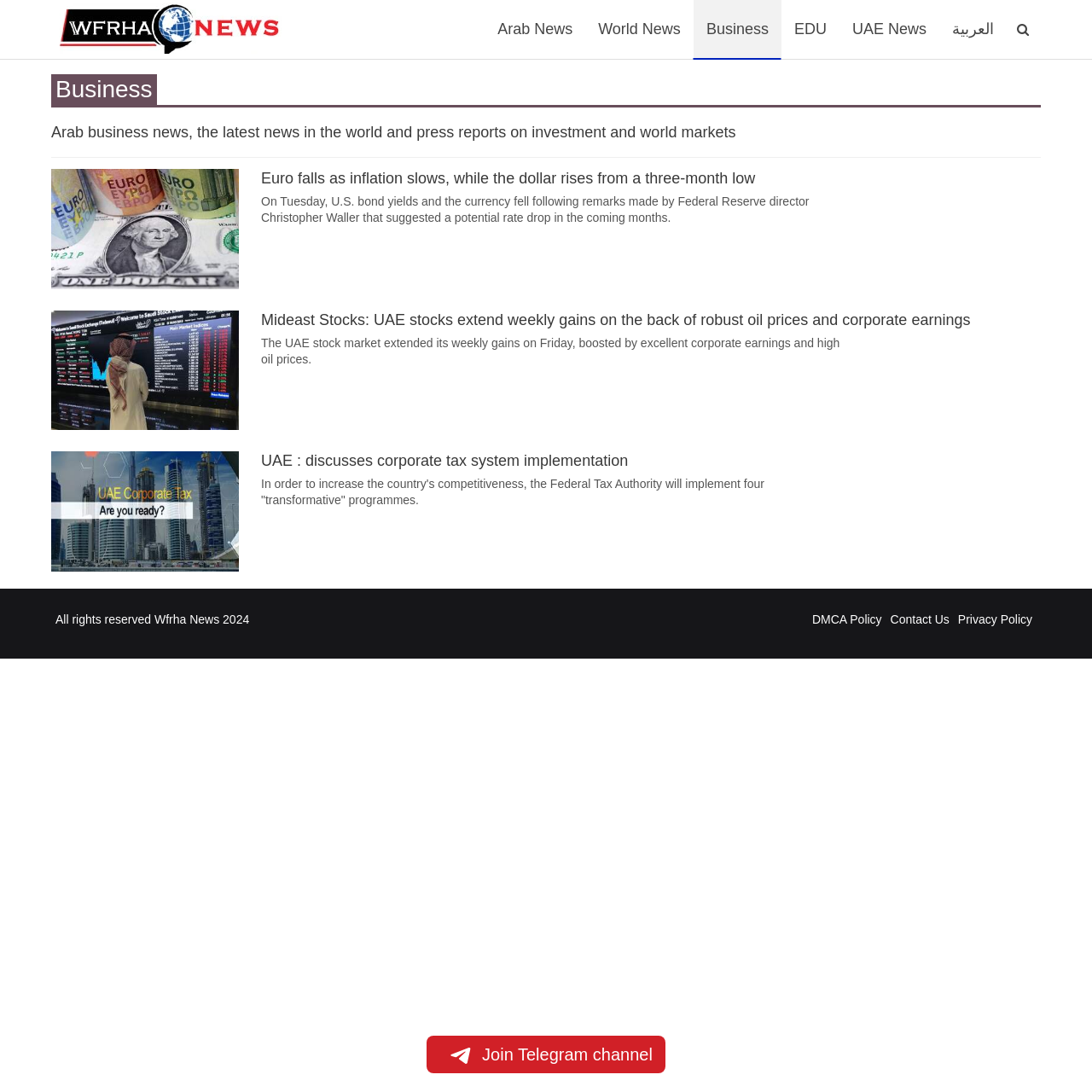Respond to the following question using a concise word or phrase: 
What is the main topic of this webpage?

Business news